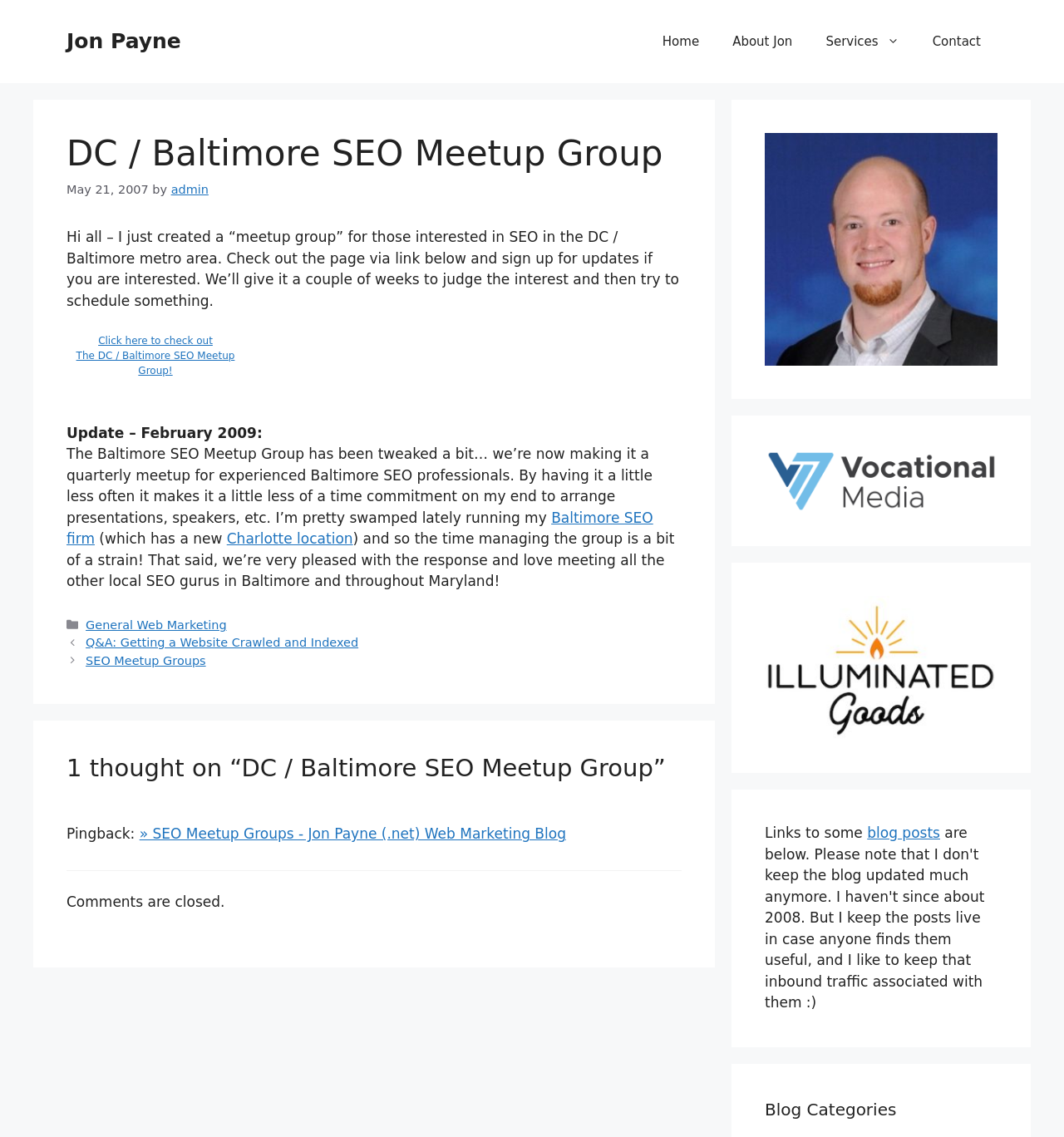Using the information from the screenshot, answer the following question thoroughly:
What is the name of the meetup group?

I found the answer by looking at the heading 'DC / Baltimore SEO Meetup Group' which is located inside the article element. This heading is likely to be the title of the meetup group.